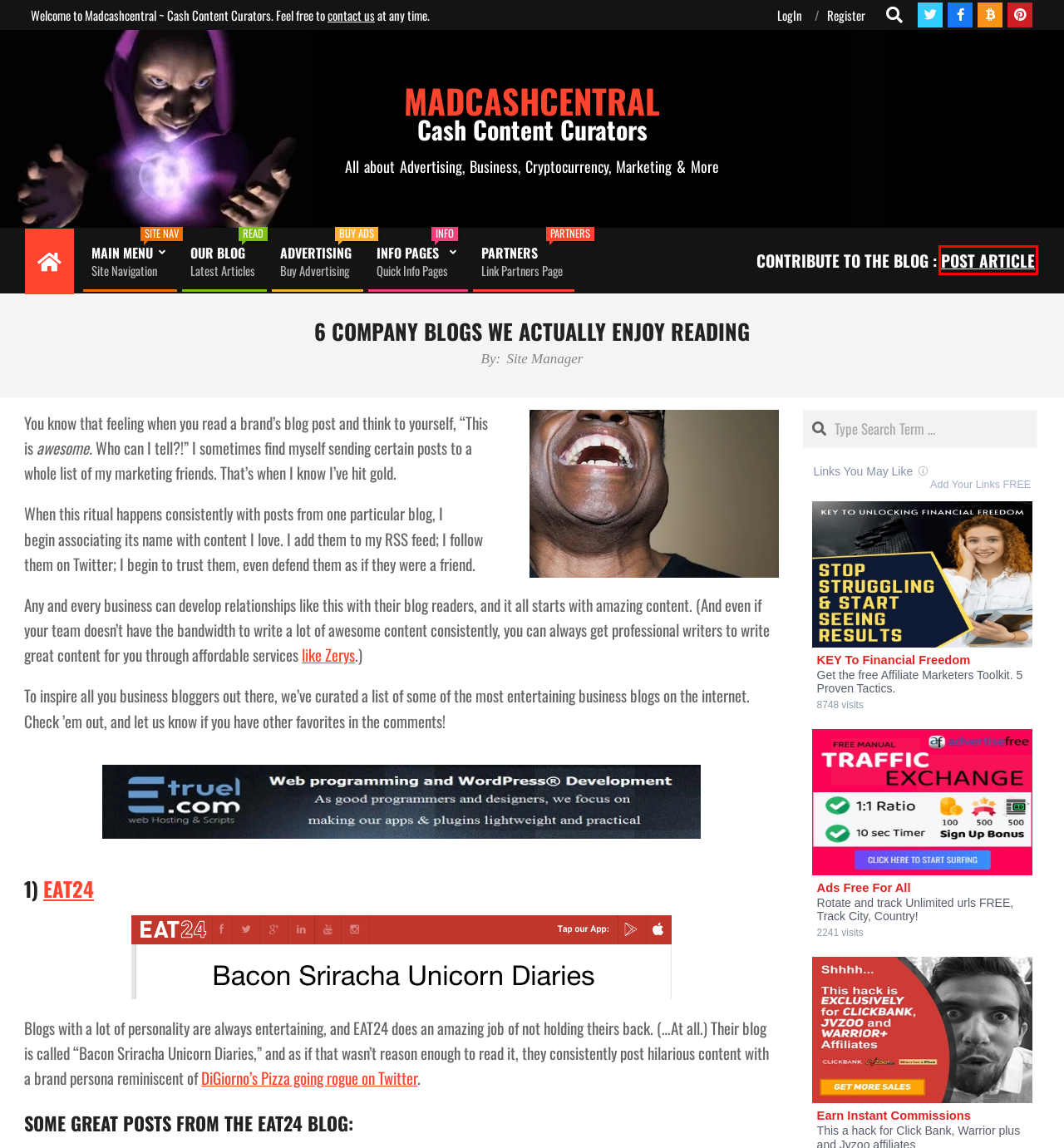With the provided screenshot showing a webpage and a red bounding box, determine which webpage description best fits the new page that appears after clicking the element inside the red box. Here are the options:
A. LogIn < Madcashcentral Cash Content Curators
B. contribute < Madcashcentral Cash Content Curators
C. Buy Advertising Space < Madcashcentral Cash Content Curators
D. Registration Membership levels < Madcashcentral Cash Content Curators
E. Get in Touch < Madcashcentral Cash Content Curators
F. Partners < Madcashcentral Cash Content Curators
G. Site Manager
H. Home < Madcashcentral Cash Content Curators

B